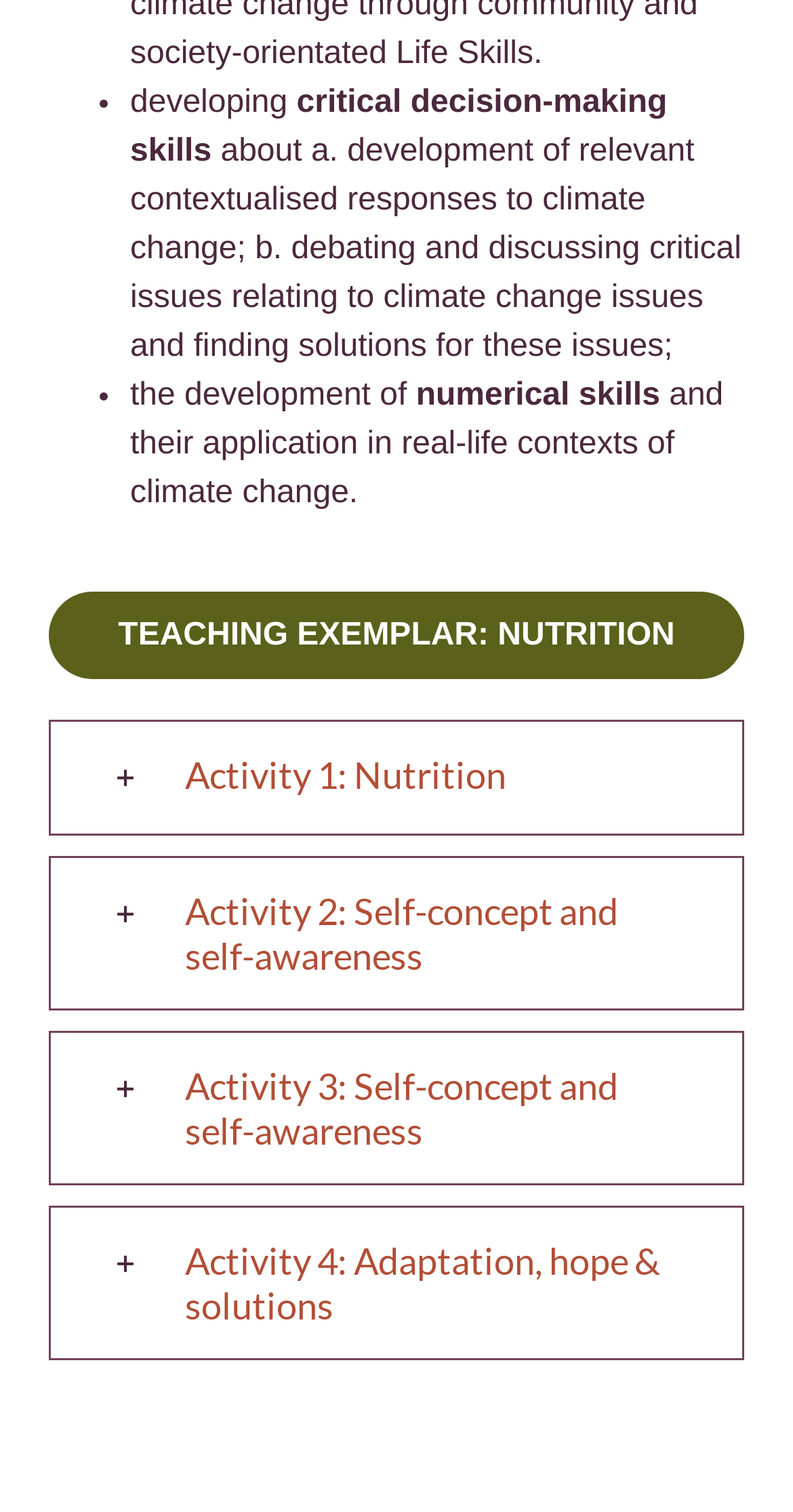Please provide a one-word or phrase answer to the question: 
How many activities are listed on this page?

4